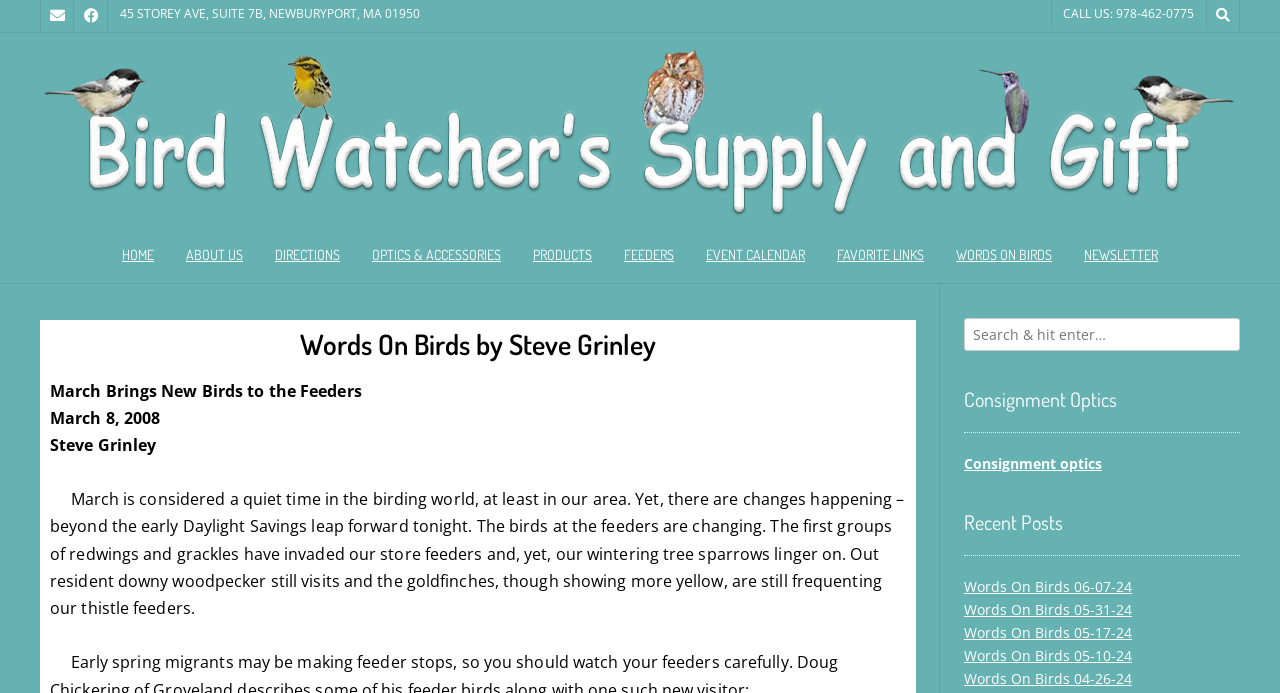Identify the bounding box coordinates of the clickable region required to complete the instruction: "Click the HOME link". The coordinates should be given as four float numbers within the range of 0 and 1, i.e., [left, top, right, bottom].

[0.083, 0.334, 0.133, 0.408]